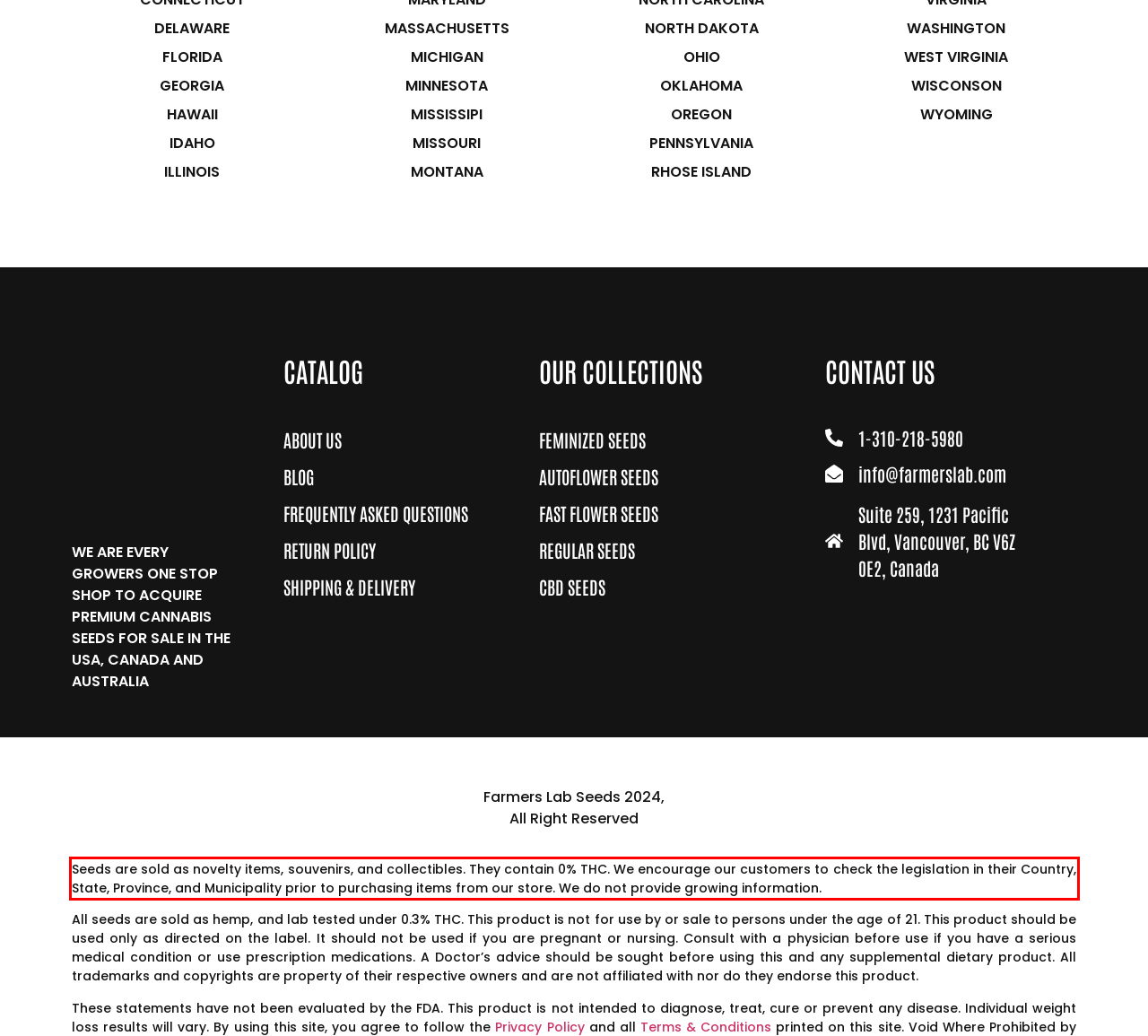With the given screenshot of a webpage, locate the red rectangle bounding box and extract the text content using OCR.

Seeds are sold as novelty items, souvenirs, and collectibles. They contain 0% THC. We encourage our customers to check the legislation in their Country, State, Province, and Municipality prior to purchasing items from our store. We do not provide growing information.